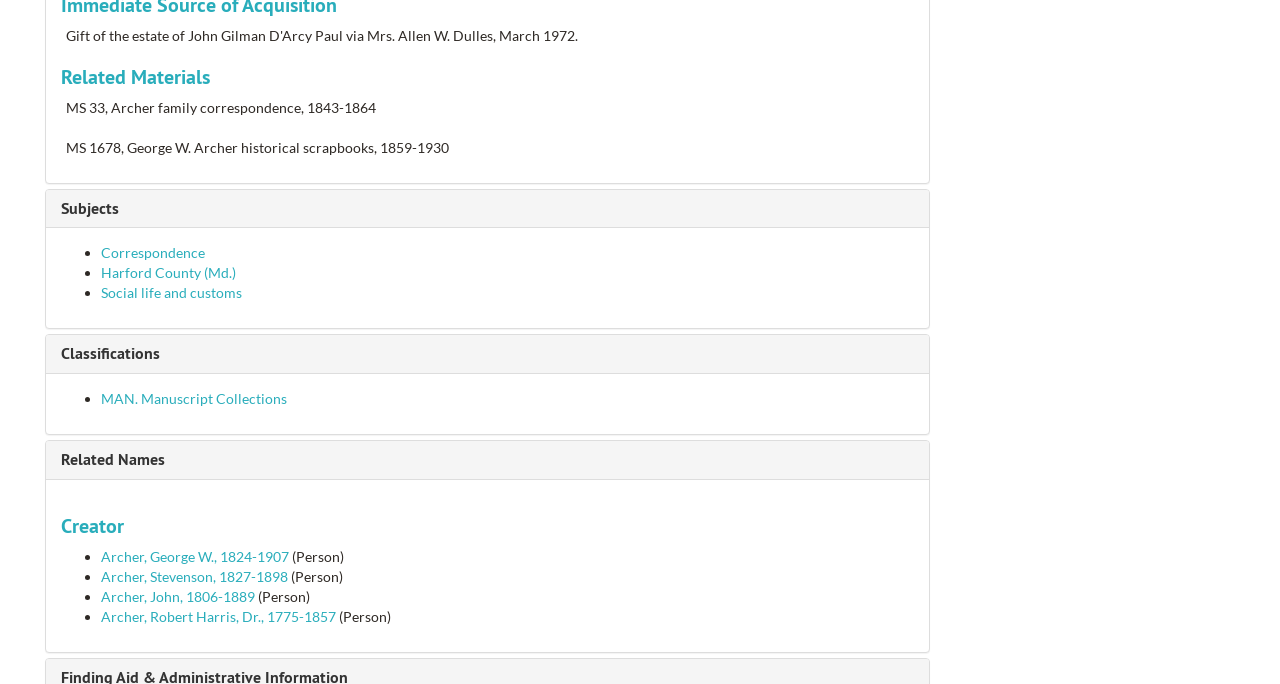Given the webpage screenshot, identify the bounding box of the UI element that matches this description: "Archer, Stevenson, 1827-1898".

[0.079, 0.83, 0.225, 0.855]